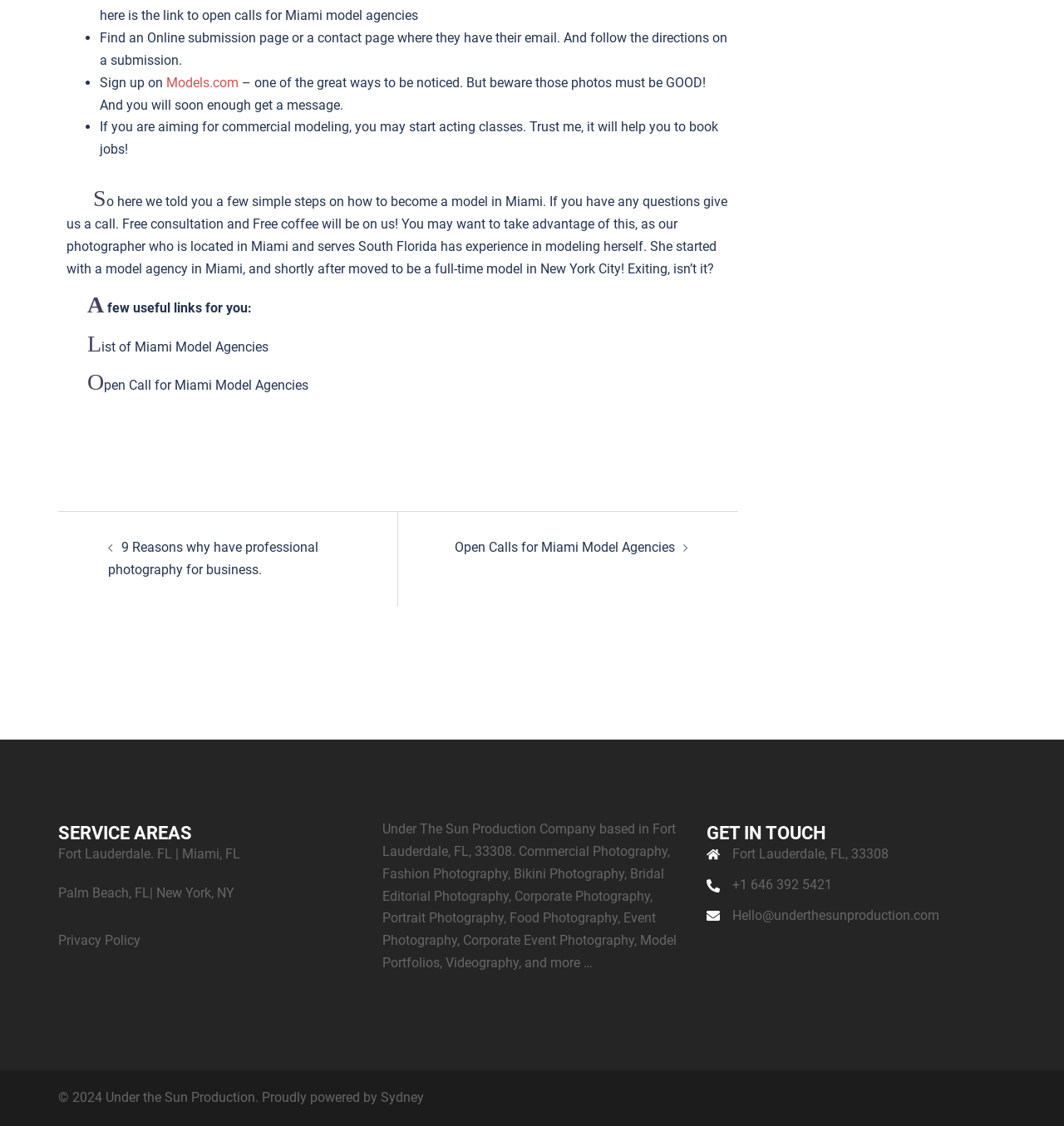Please identify the coordinates of the bounding box for the clickable region that will accomplish this instruction: "Click on 'Models.com'".

[0.156, 0.066, 0.224, 0.08]